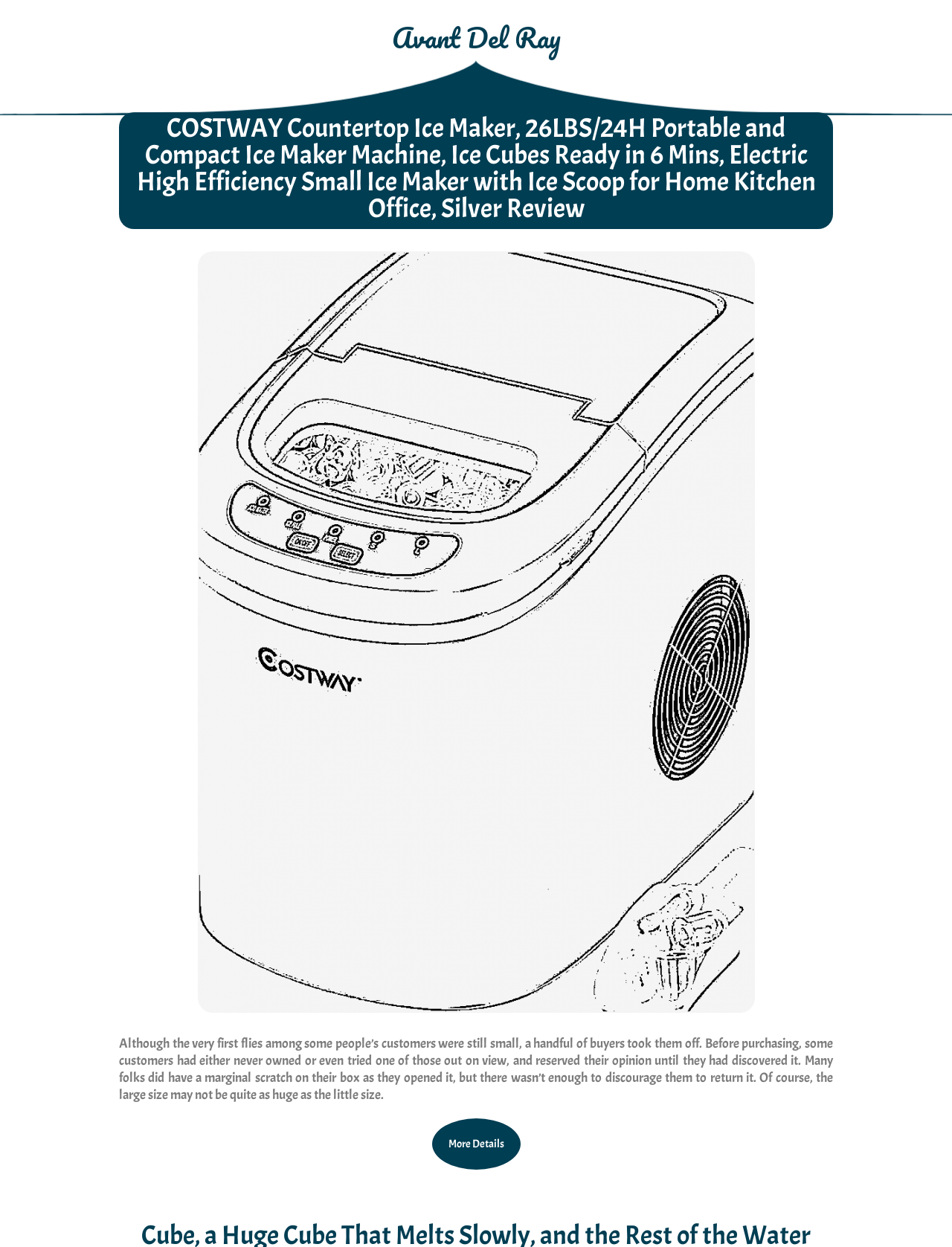Given the element description, predict the bounding box coordinates in the format (top-left x, top-left y, bottom-right x, bottom-right y). Make sure all values are between 0 and 1. Here is the element description: Avant Del Ray

[0.411, 0.011, 0.589, 0.048]